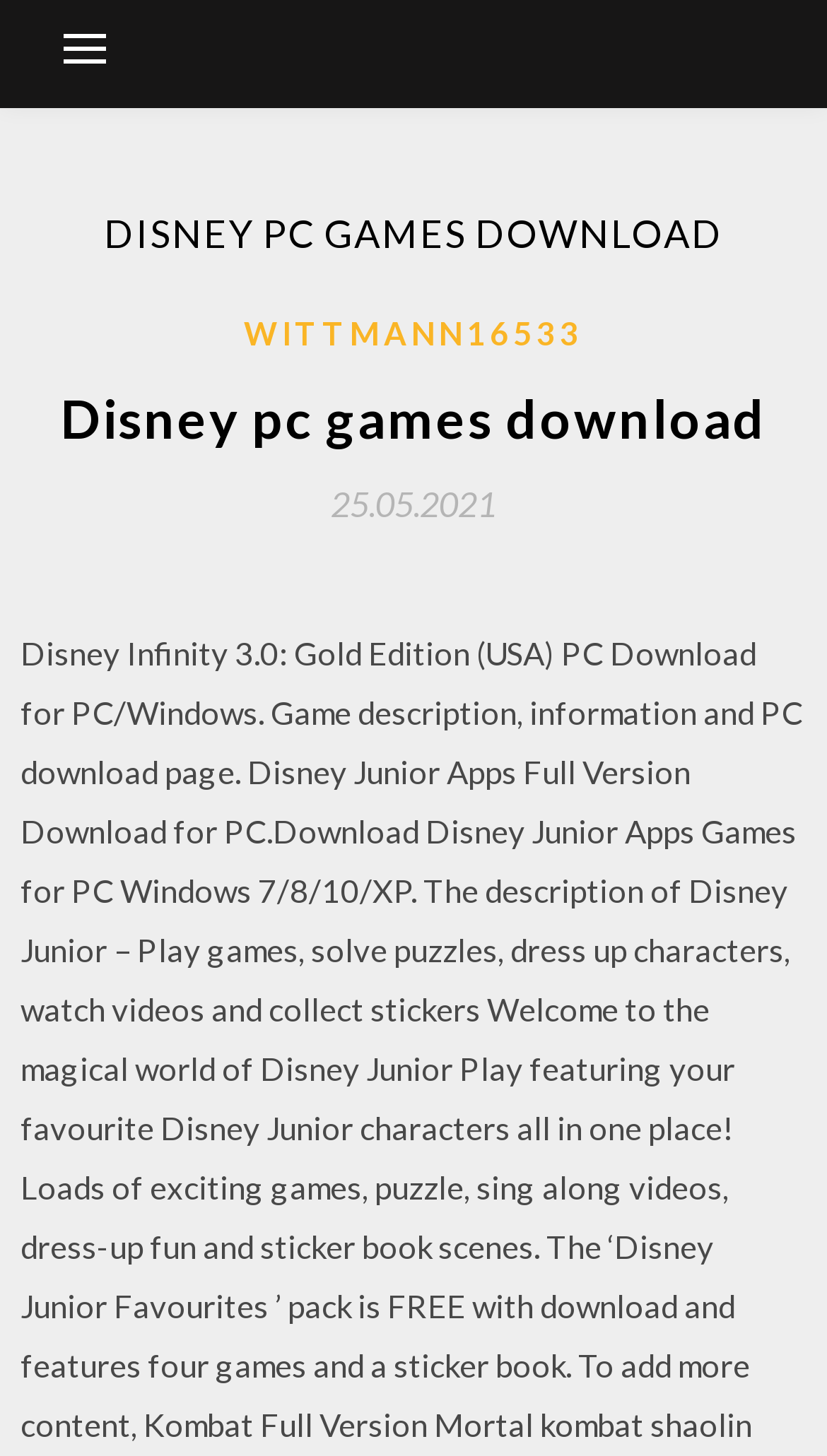How many links are present in the header section?
Please provide a single word or phrase answer based on the image.

2